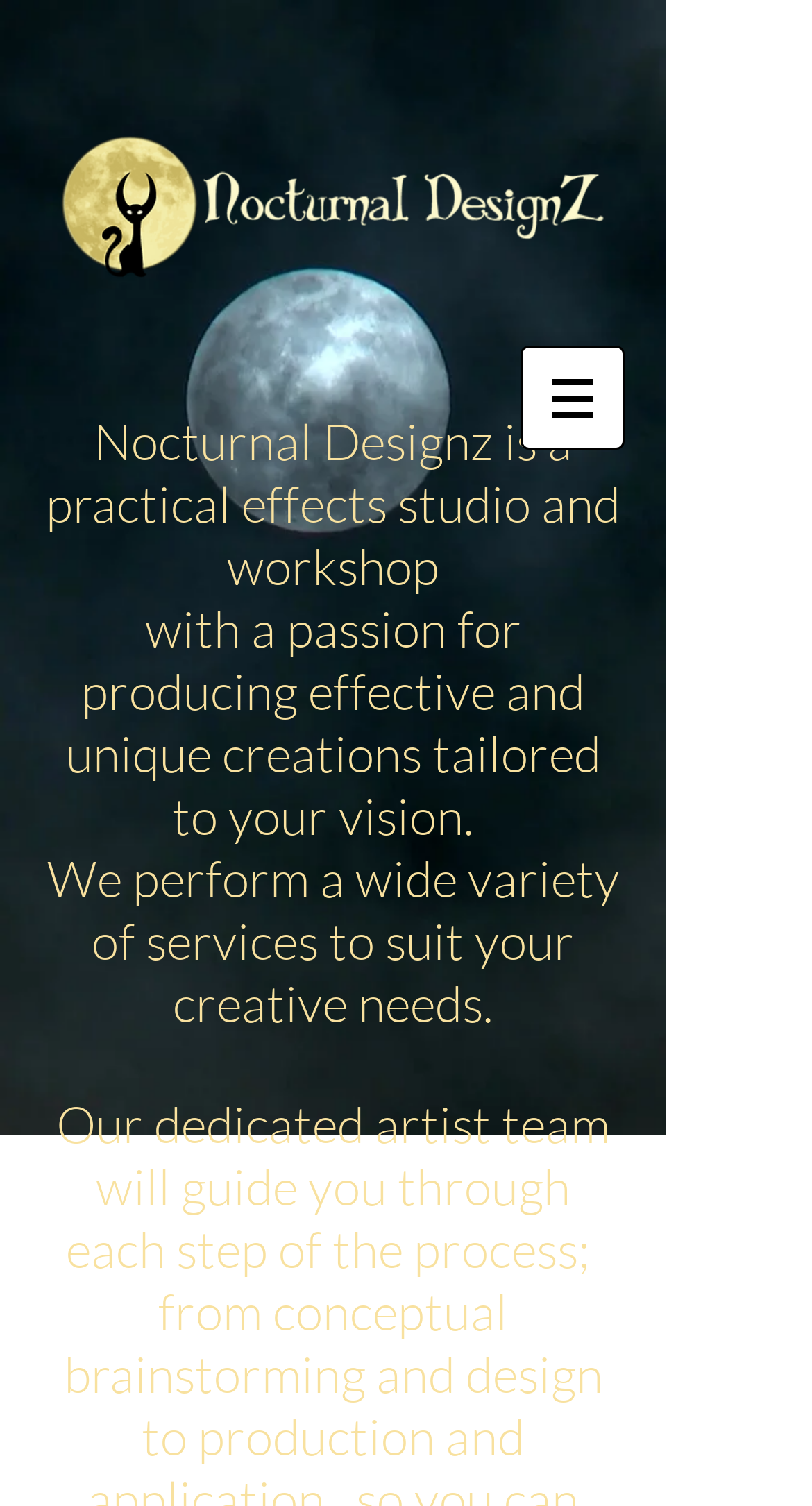What is the focus of Nocturnal Designz's creations?
Using the image, provide a detailed and thorough answer to the question.

According to the StaticText element, Nocturnal Designz produces 'effective and unique creations tailored to your vision', which implies that their focus is on realizing the client's vision.